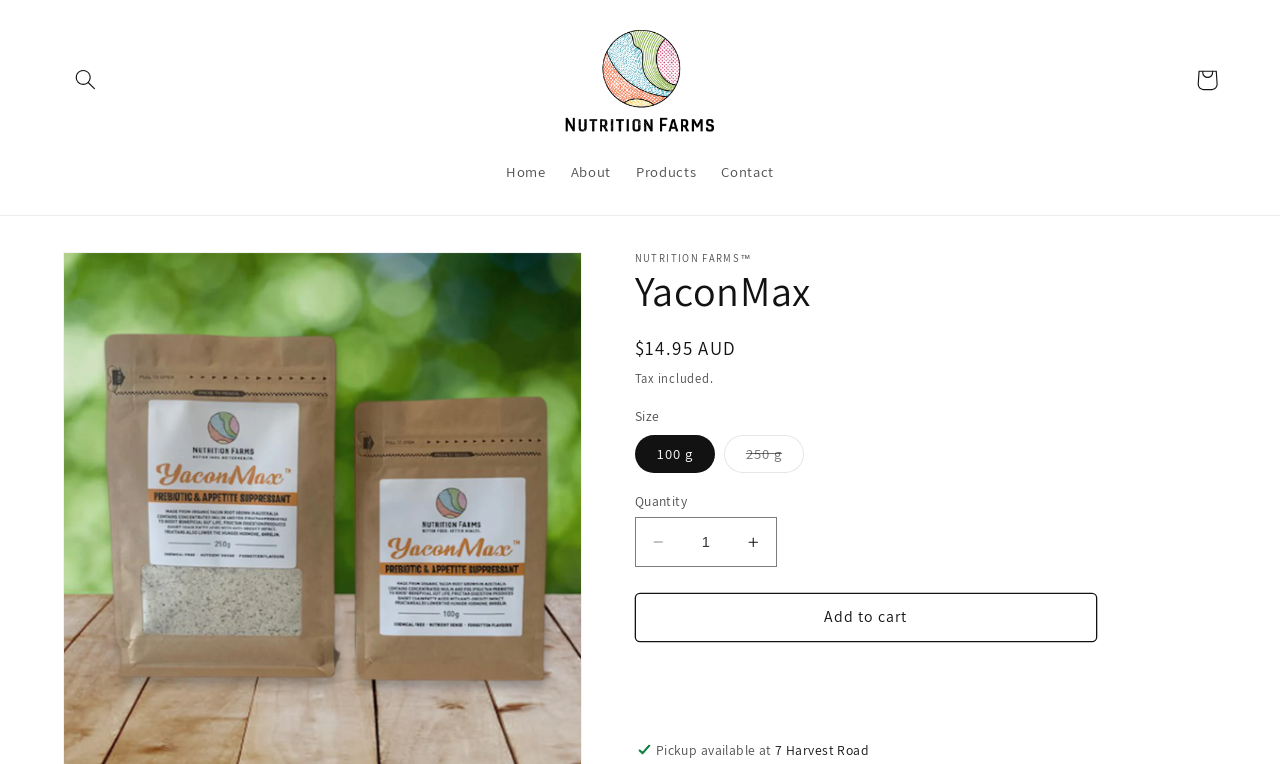Kindly respond to the following question with a single word or a brief phrase: 
What is the price of the product?

$14.95 AUD